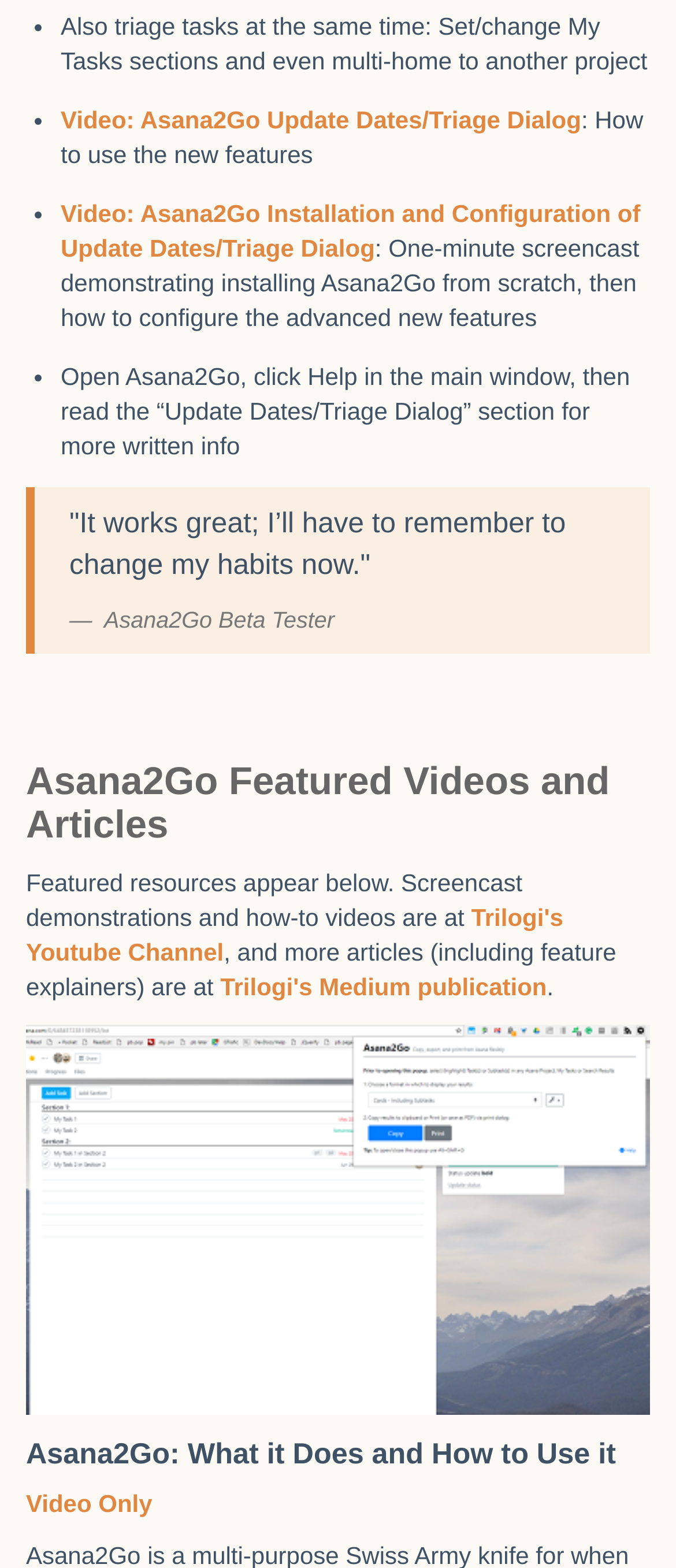How many links are there in the webpage?
Refer to the image and provide a one-word or short phrase answer.

6